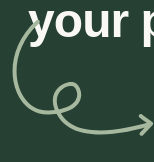Answer the question using only one word or a concise phrase: What is the tone of the visual element?

friendly and accessible